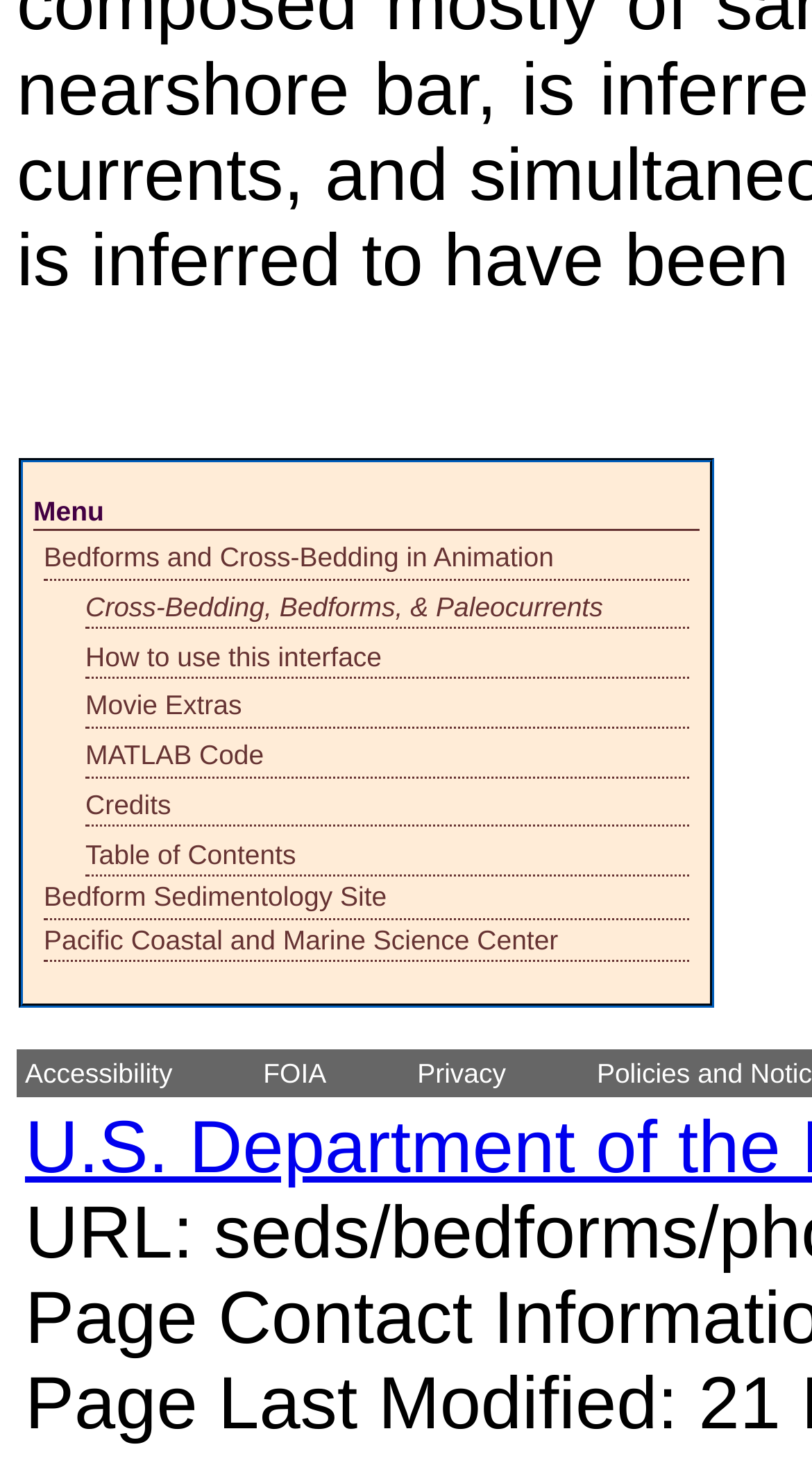Find the bounding box coordinates for the UI element that matches this description: "Cross-Bedding, Bedforms, & Paleocurrents".

[0.105, 0.402, 0.742, 0.423]